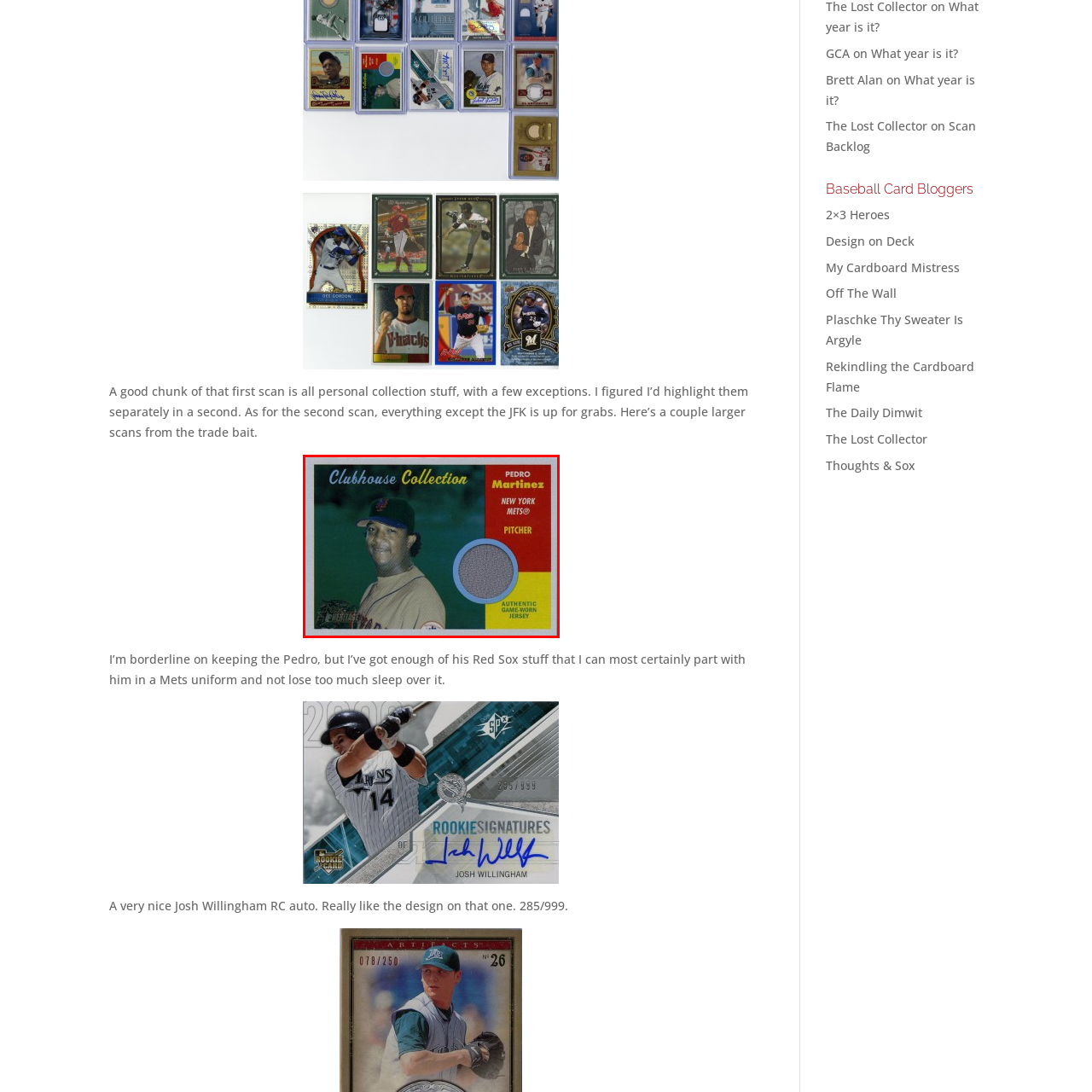Observe the image encased in the red box and deliver an in-depth response to the subsequent question by interpreting the details within the image:
What is the special feature at the bottom of the card?

The answer can be obtained by reading the caption, which describes the card as having a window displaying a swatch of authentic game-worn jersey fabric, labeled 'AUTHENTIC GAME-WORN JERSEY', further enhancing its collectible value.